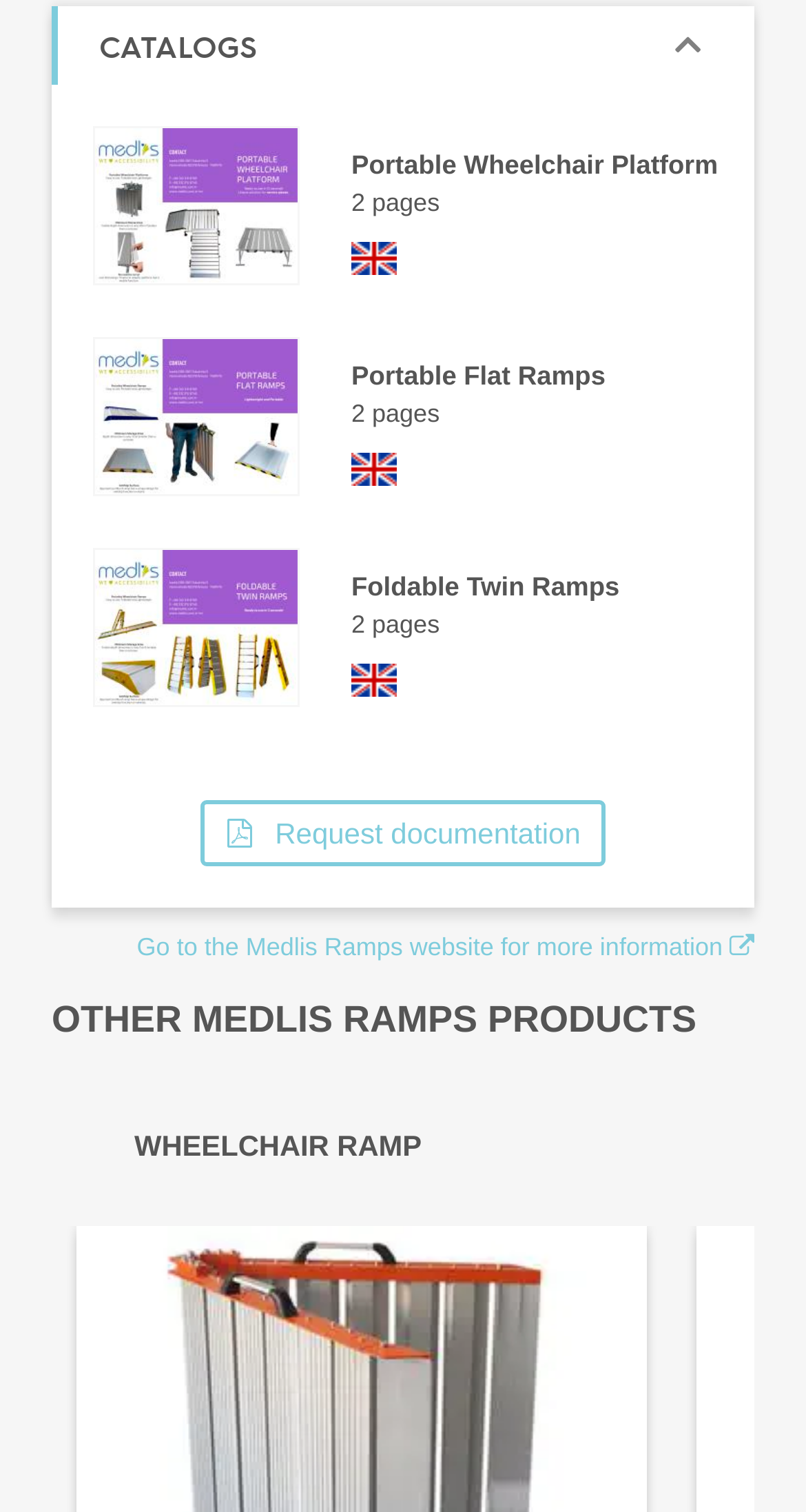Respond to the question below with a single word or phrase:
How many pages does 'Portable Flat Ramps' have?

2